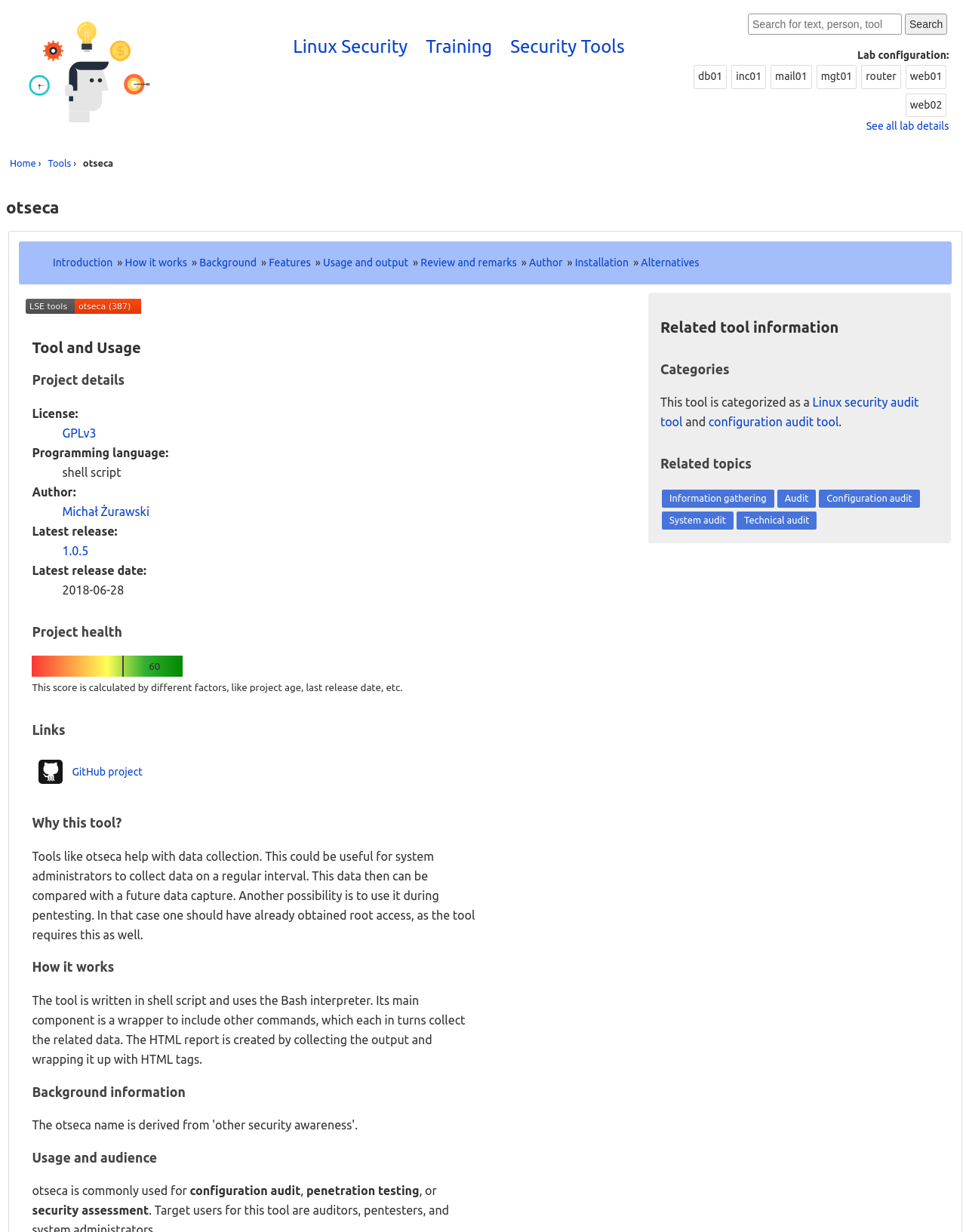Examine the screenshot and answer the question in as much detail as possible: What is the purpose of tools like otseca?

The purpose of tools like otseca is mentioned in the paragraph 'Tools like otseca help with data collection...' which explains that it can be useful for system administrators to collect data on a regular interval.